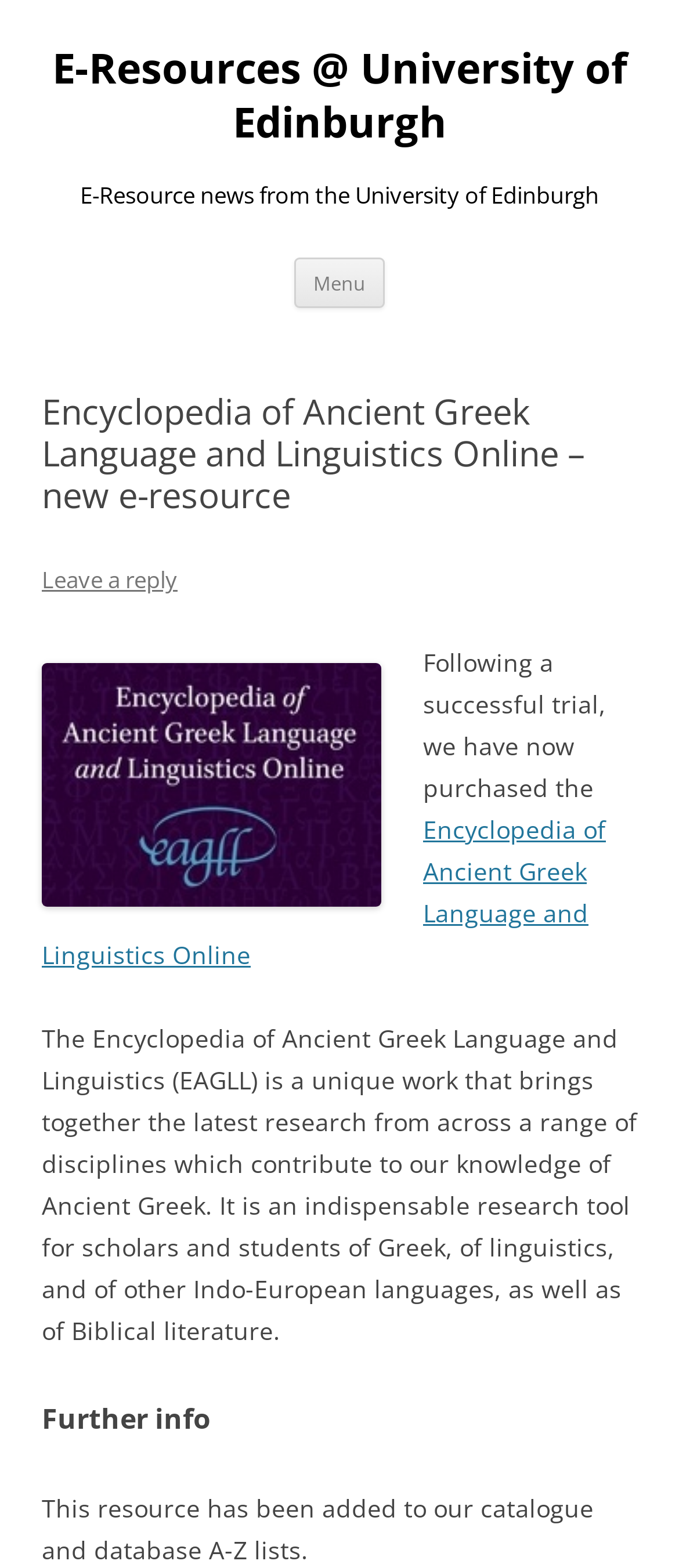What is the university associated with this webpage? Observe the screenshot and provide a one-word or short phrase answer.

University of Edinburgh